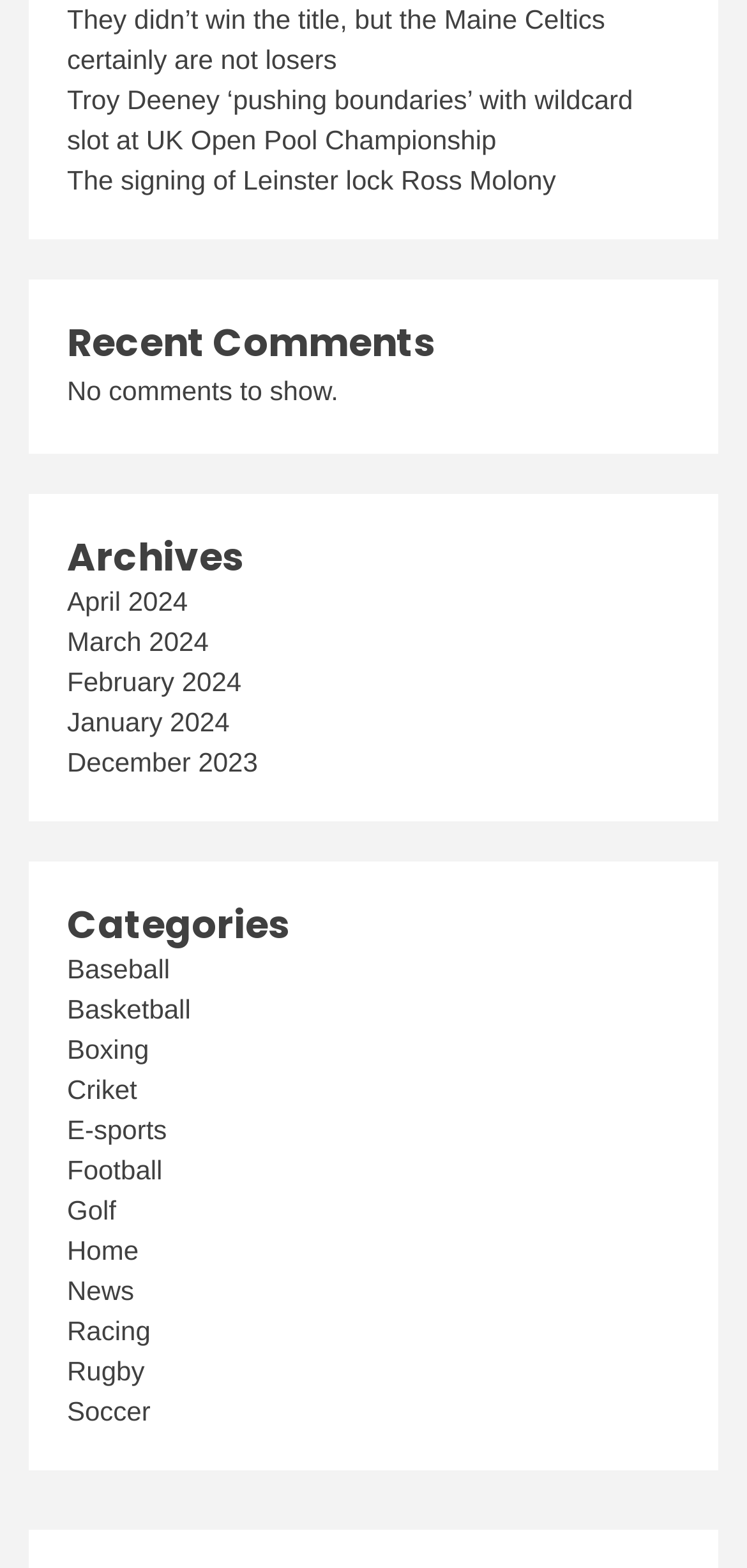Give a one-word or short phrase answer to this question: 
How many sports categories are listed on the webpage?

10